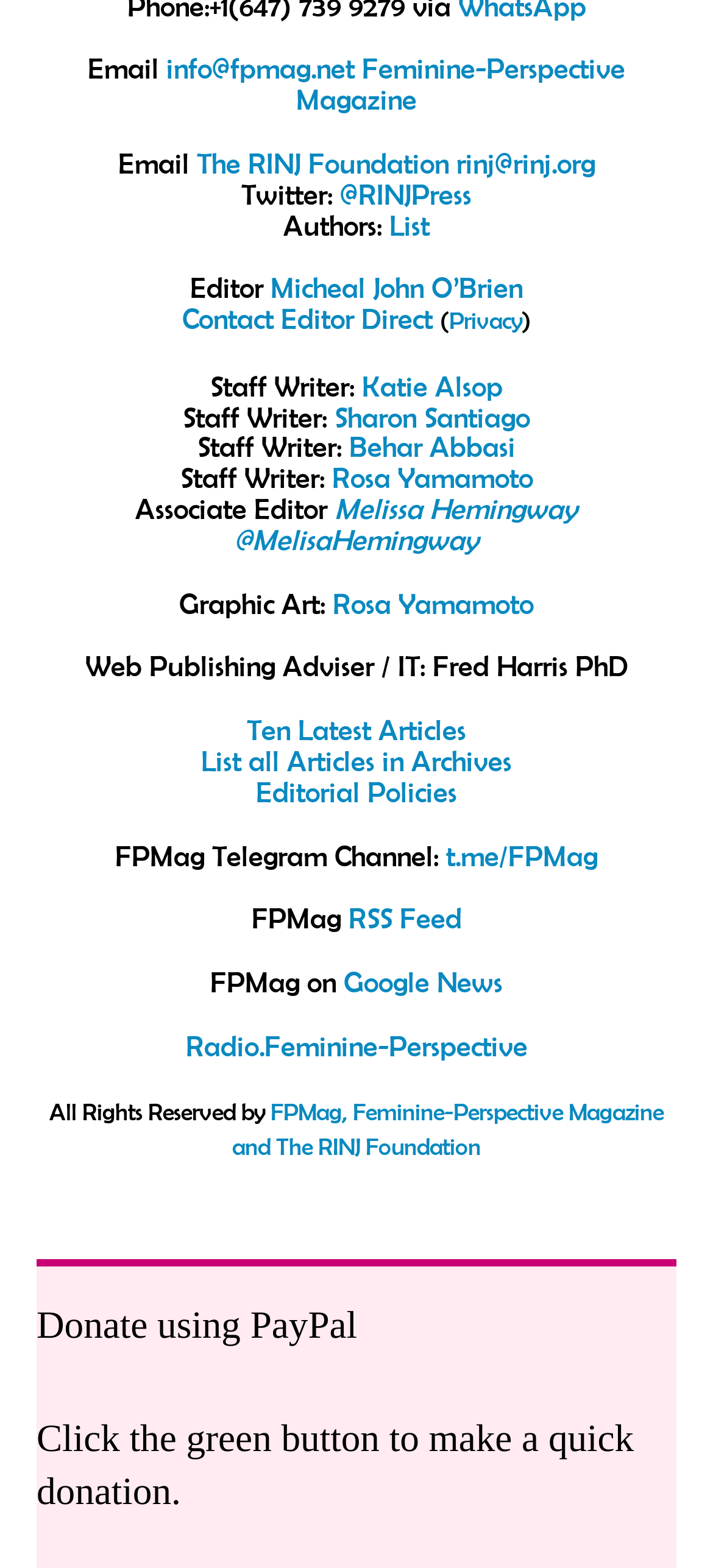Select the bounding box coordinates of the element I need to click to carry out the following instruction: "Follow FPMag on Twitter".

[0.477, 0.113, 0.662, 0.134]